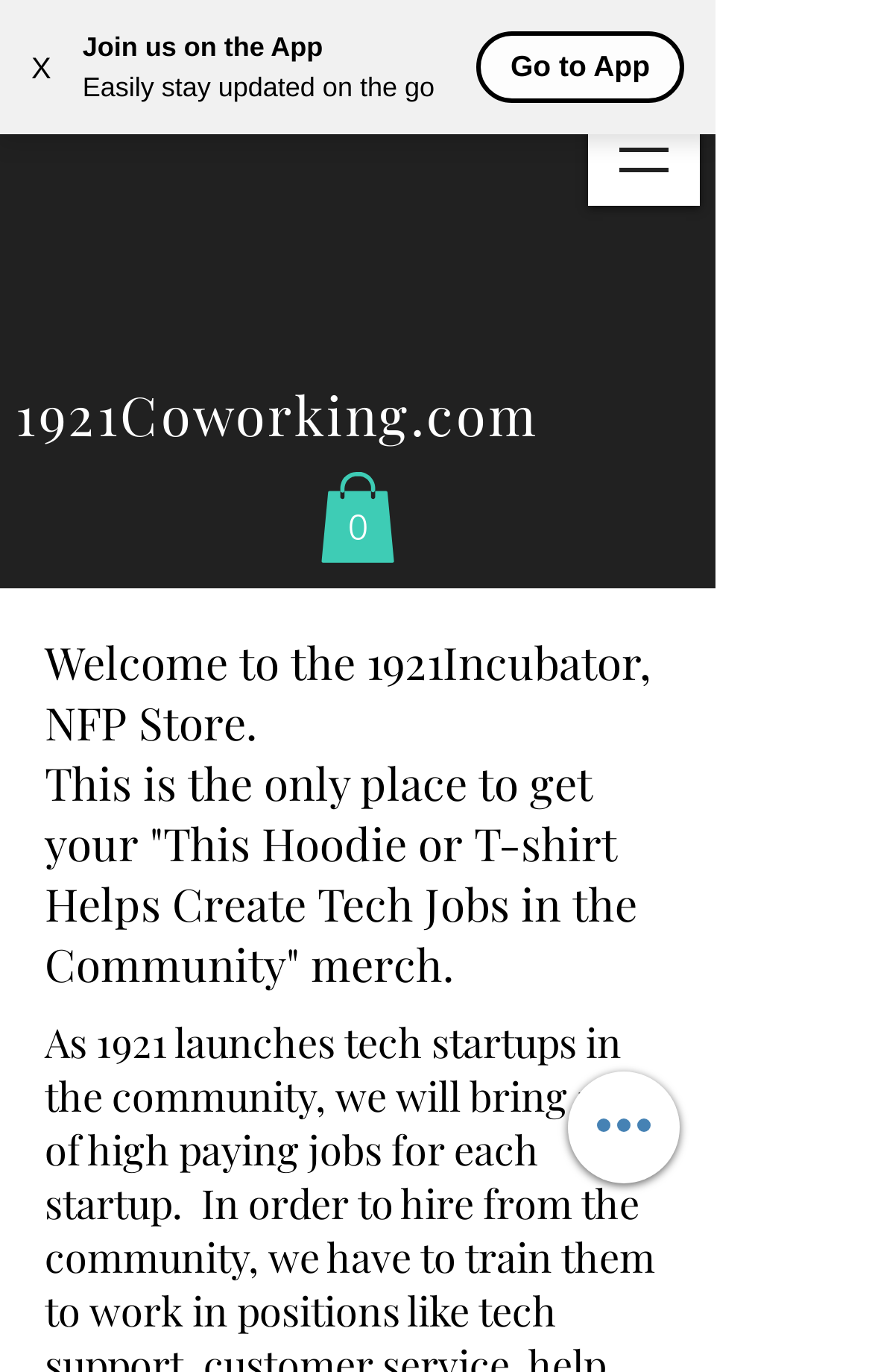What is the purpose of the 'Quick actions' button?
Using the image as a reference, answer the question in detail.

I inferred the purpose of the button by its label 'Quick actions' which suggests that it is used to perform some quick actions, although the specific actions are not specified.